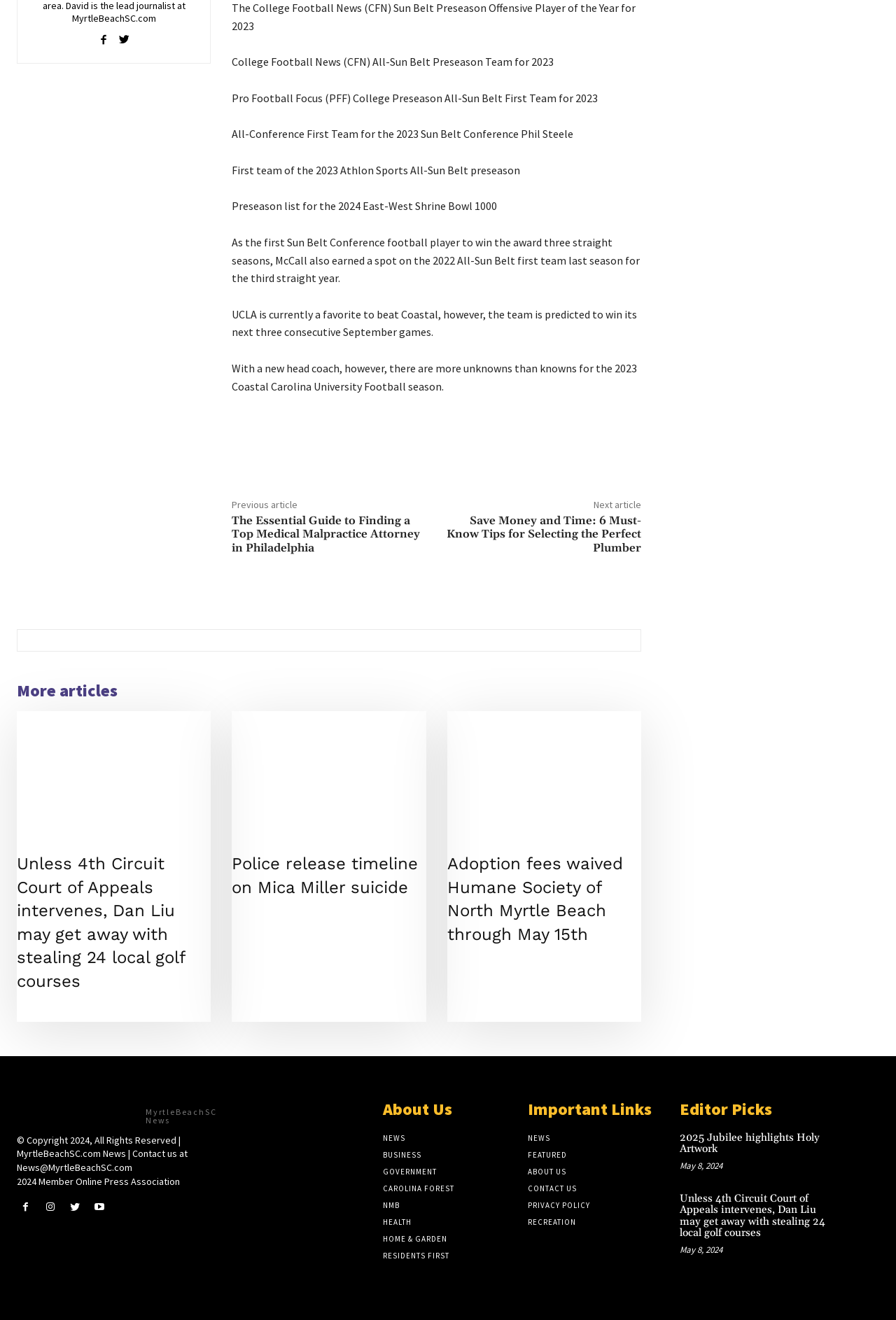Can you identify the bounding box coordinates of the clickable region needed to carry out this instruction: 'Sign in to the platform'? The coordinates should be four float numbers within the range of 0 to 1, stated as [left, top, right, bottom].

None